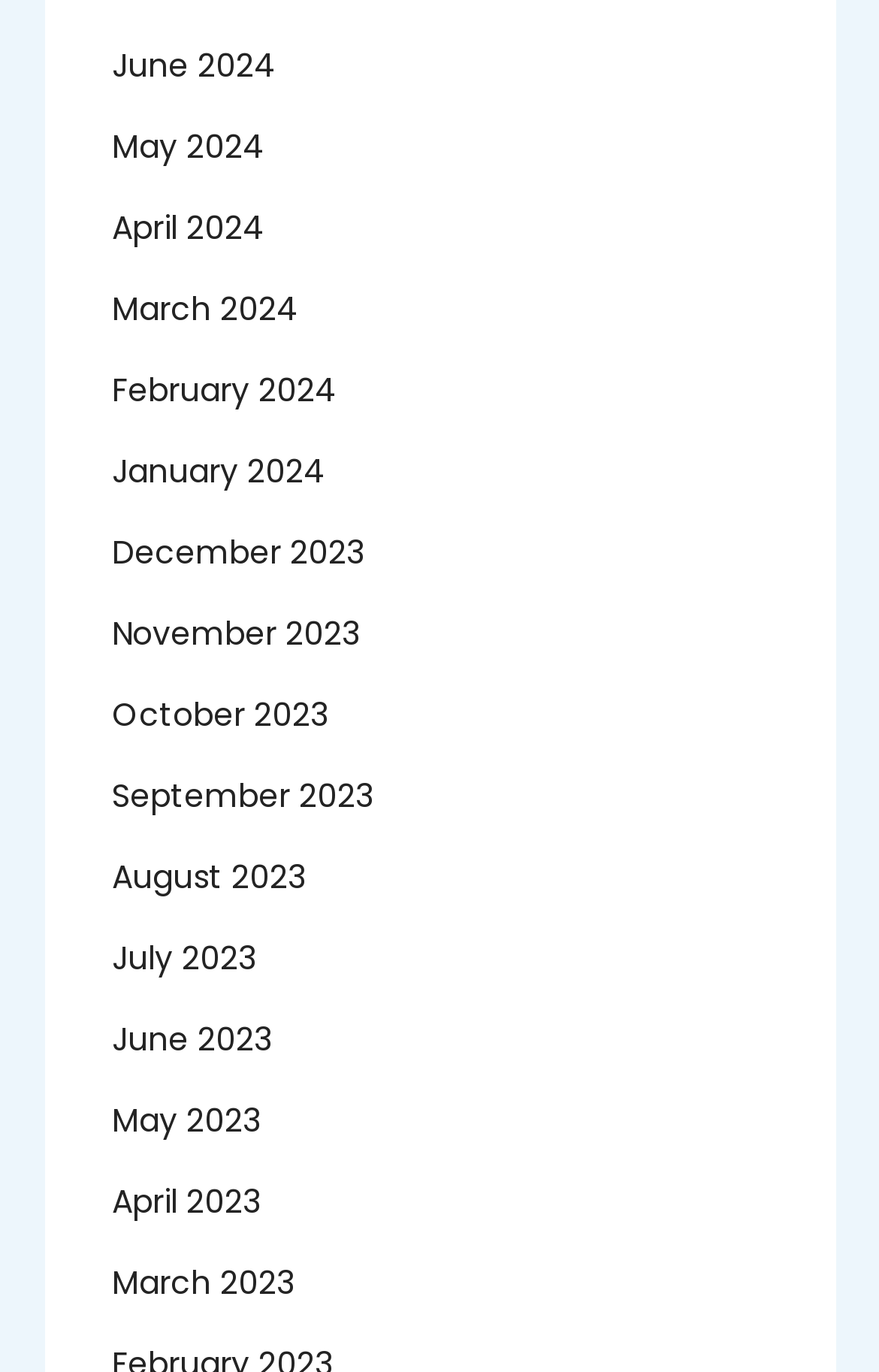Please identify the bounding box coordinates of the element that needs to be clicked to execute the following command: "browse April 2024". Provide the bounding box using four float numbers between 0 and 1, formatted as [left, top, right, bottom].

[0.127, 0.144, 0.301, 0.187]